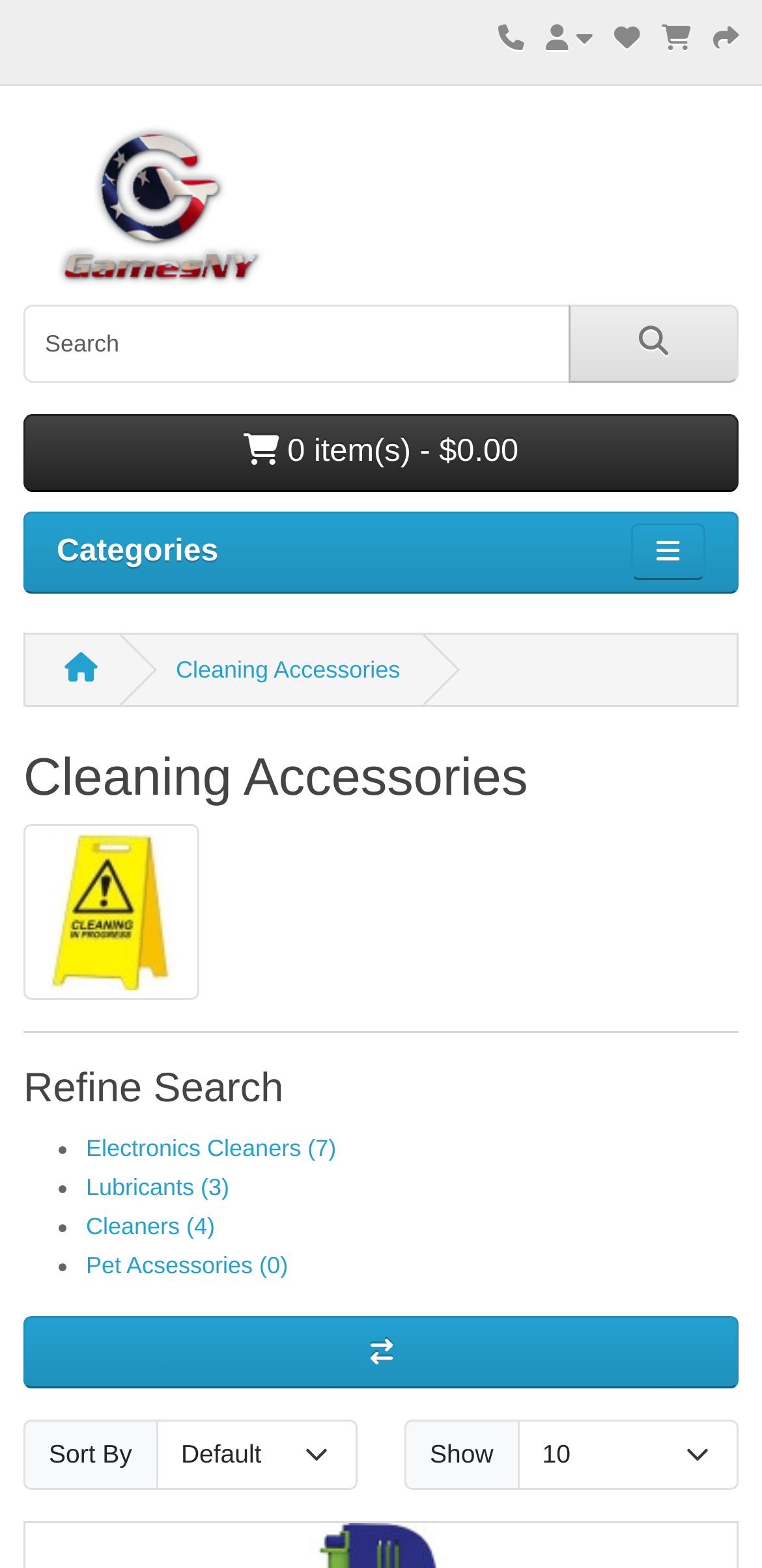Please give a one-word or short phrase response to the following question: 
What is the website's main category?

Cleaning Accessories